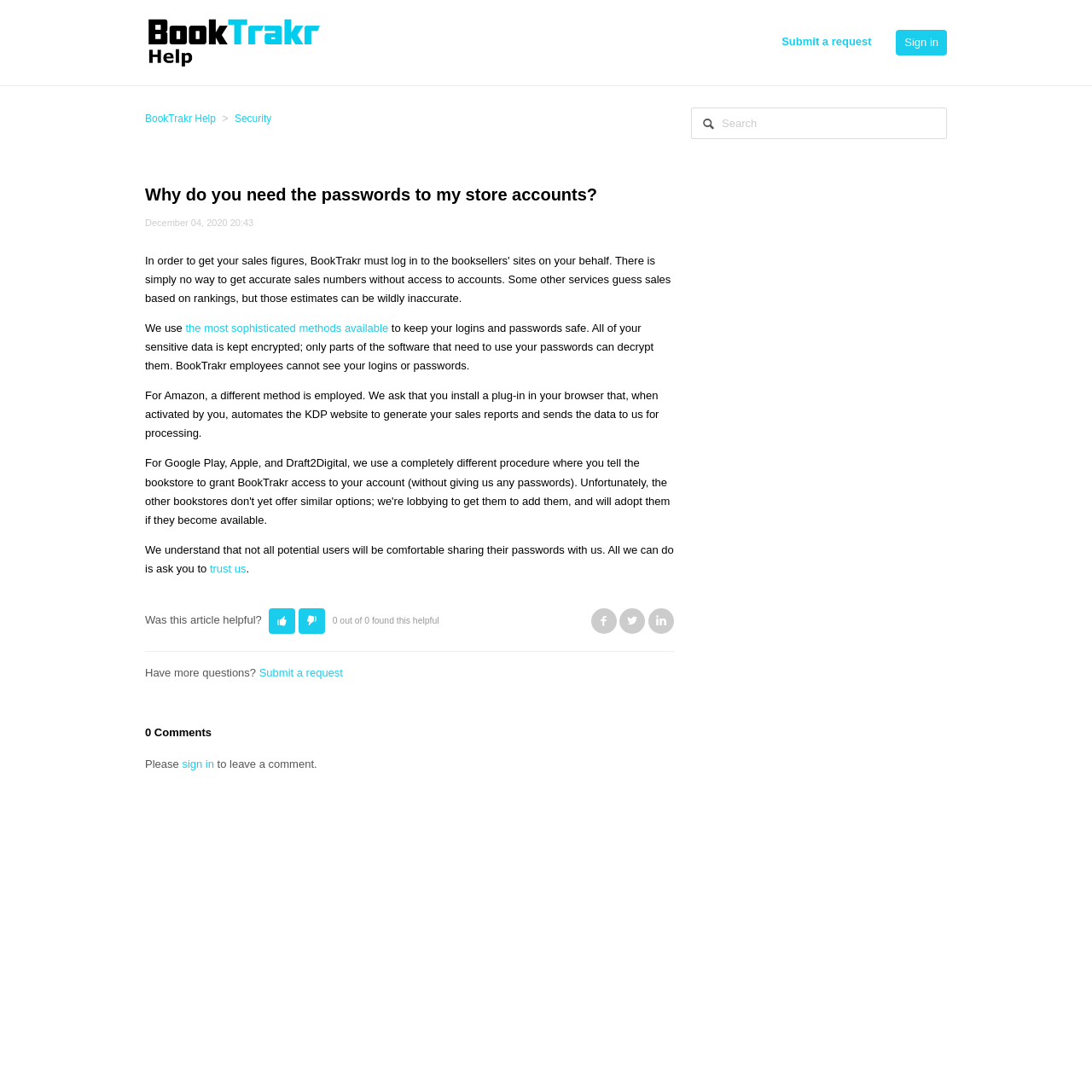Offer a meticulous description of the webpage's structure and content.

This webpage is about BookTrakr Help, specifically addressing the question "Why do you need the passwords to my store accounts?" The page has a logo at the top left corner, with a sign-in button and a link to submit a request at the top right corner. 

Below the top section, there is a main content area with a navigation menu on the left, consisting of links to "BookTrakr Help" and "Security". On the right side of the navigation menu, there is a search box. 

The main content area has an article with a heading "Why do you need the passwords to my store accounts?" followed by a timestamp "December 04, 2020 20:43". The article explains that BookTrakr uses sophisticated methods to keep logins and passwords safe, and that employees cannot see the logins or passwords. It also explains a different method used for Amazon, involving a browser plug-in. 

The article continues to address concerns about sharing passwords, asking users to trust them. At the bottom of the article, there is a section asking if the article was helpful, with yes and no buttons, and a count of 0 out of 0 found it helpful. There are also links to share the article on Facebook, Twitter, and LinkedIn. 

Below this section, there is a link to submit a request and a heading "0 Comments" with a message asking users to sign in to leave a comment.